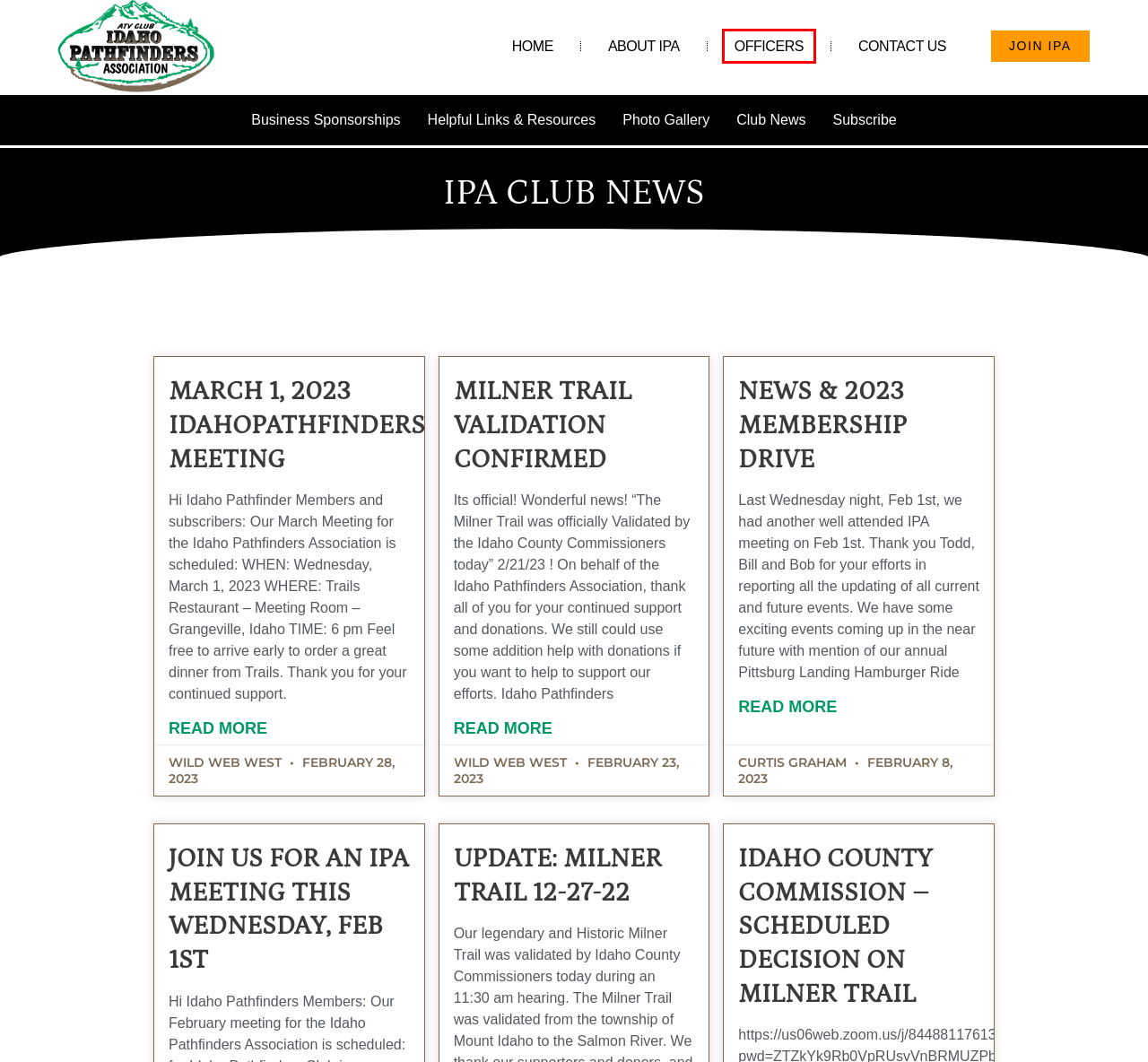Look at the screenshot of a webpage where a red rectangle bounding box is present. Choose the webpage description that best describes the new webpage after clicking the element inside the red bounding box. Here are the candidates:
A. How Does a Membership Support The Club | Idaho Pathfinders ATV Club
B. March 1, 2023 Idahopathfinders meeting | Idaho Pathfinders ATV Club
C. IPA Club Officers 2023 | Idaho Pathfinders Association
D. Join us for an IPa Meeting this wednesday, Feb 1st | Idaho Pathfinders ATV Club
E. News & 2023 Membership Drive | Idaho Pathfinders Association
F. Resources | Idaho Pathfinders ATV Club
G. About Us and Our Mission | Idaho Pathfinders ATV Club
H. Idaho Pathfinders Association

C